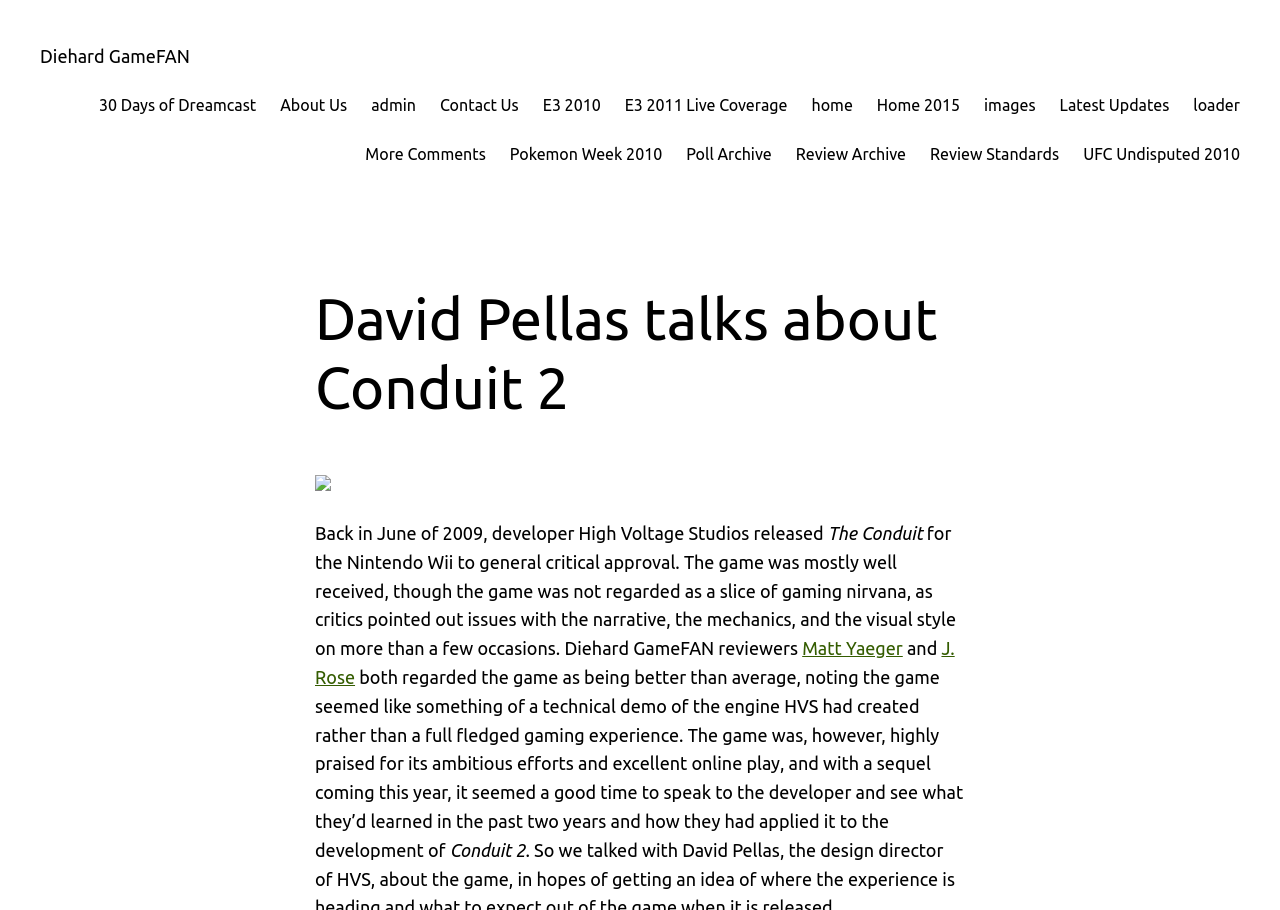How many reviewers are mentioned in the article?
Please answer the question with as much detail and depth as you can.

I counted the number of links with names, which are 'Matt Yaeger' and 'J. Rose', and determined that there are two reviewers mentioned in the article.